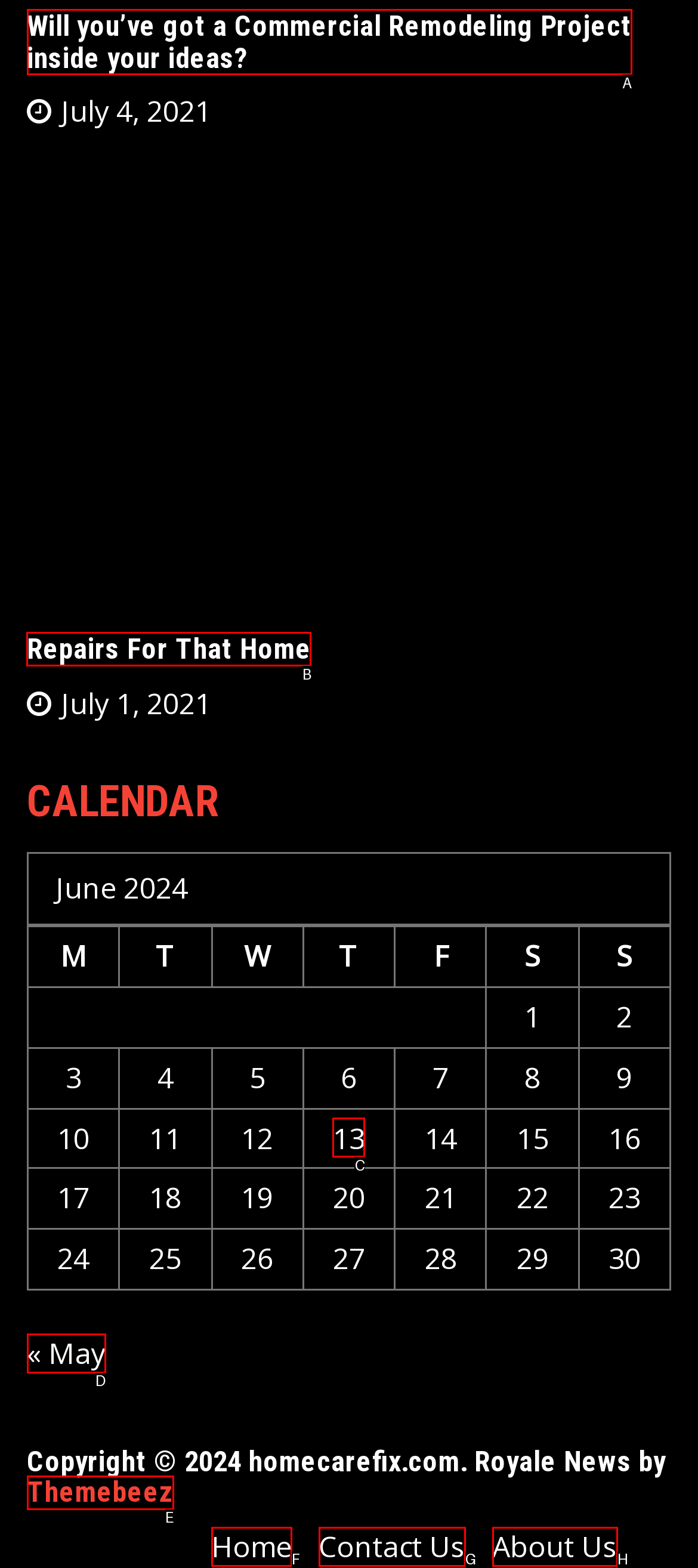Which lettered option should be clicked to perform the following task: Go to 'Repairs For That Home'
Respond with the letter of the appropriate option.

B